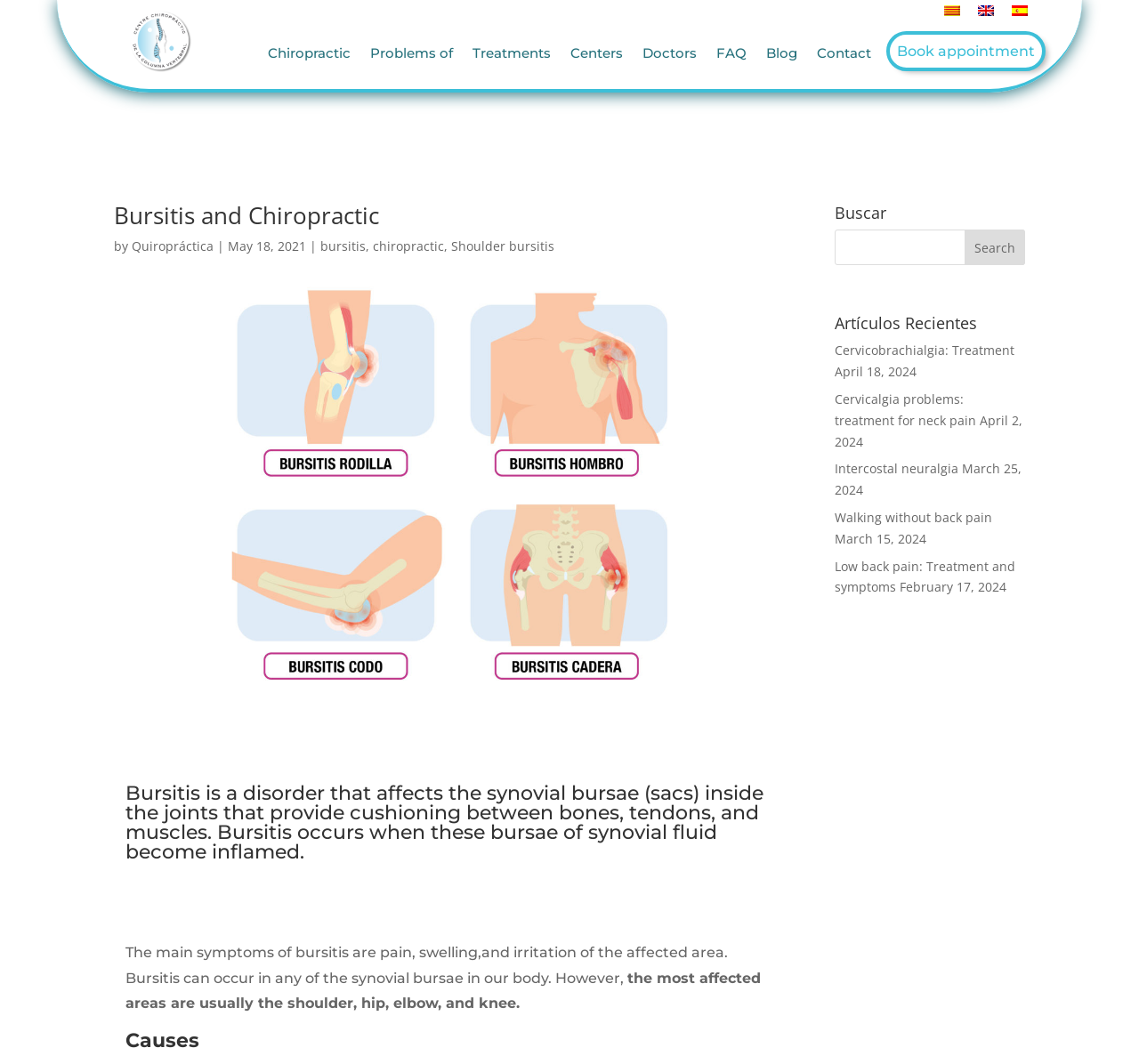Please find the bounding box coordinates of the element's region to be clicked to carry out this instruction: "Book an appointment".

[0.778, 0.029, 0.918, 0.067]